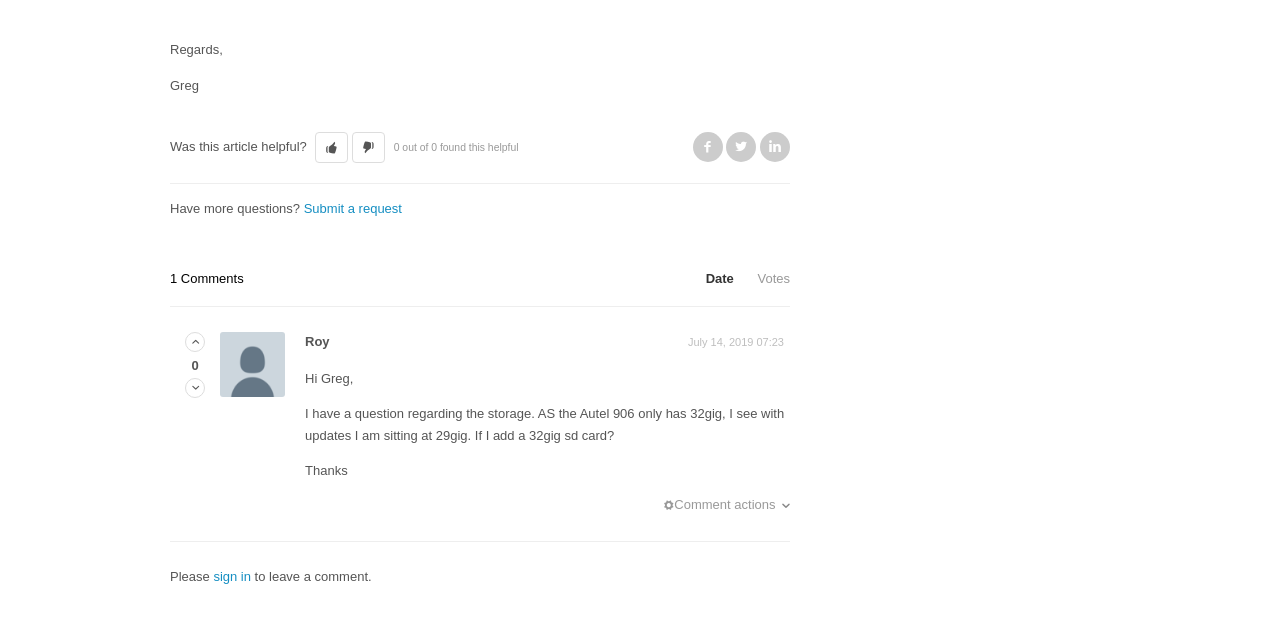What is required to leave a comment on this webpage?
Give a single word or phrase as your answer by examining the image.

Sign in